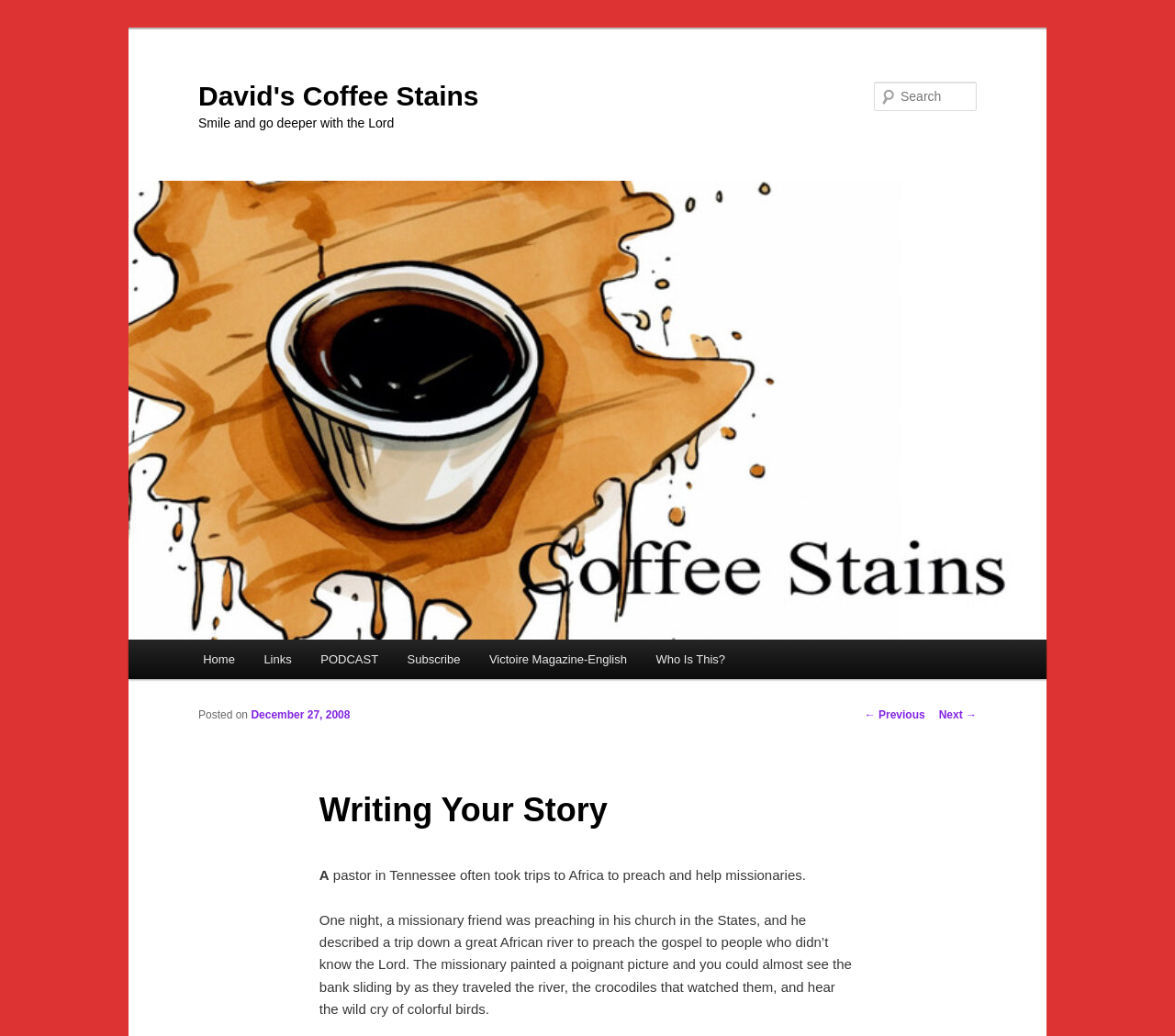Respond with a single word or phrase:
What is the name of the website?

David's Coffee Stains